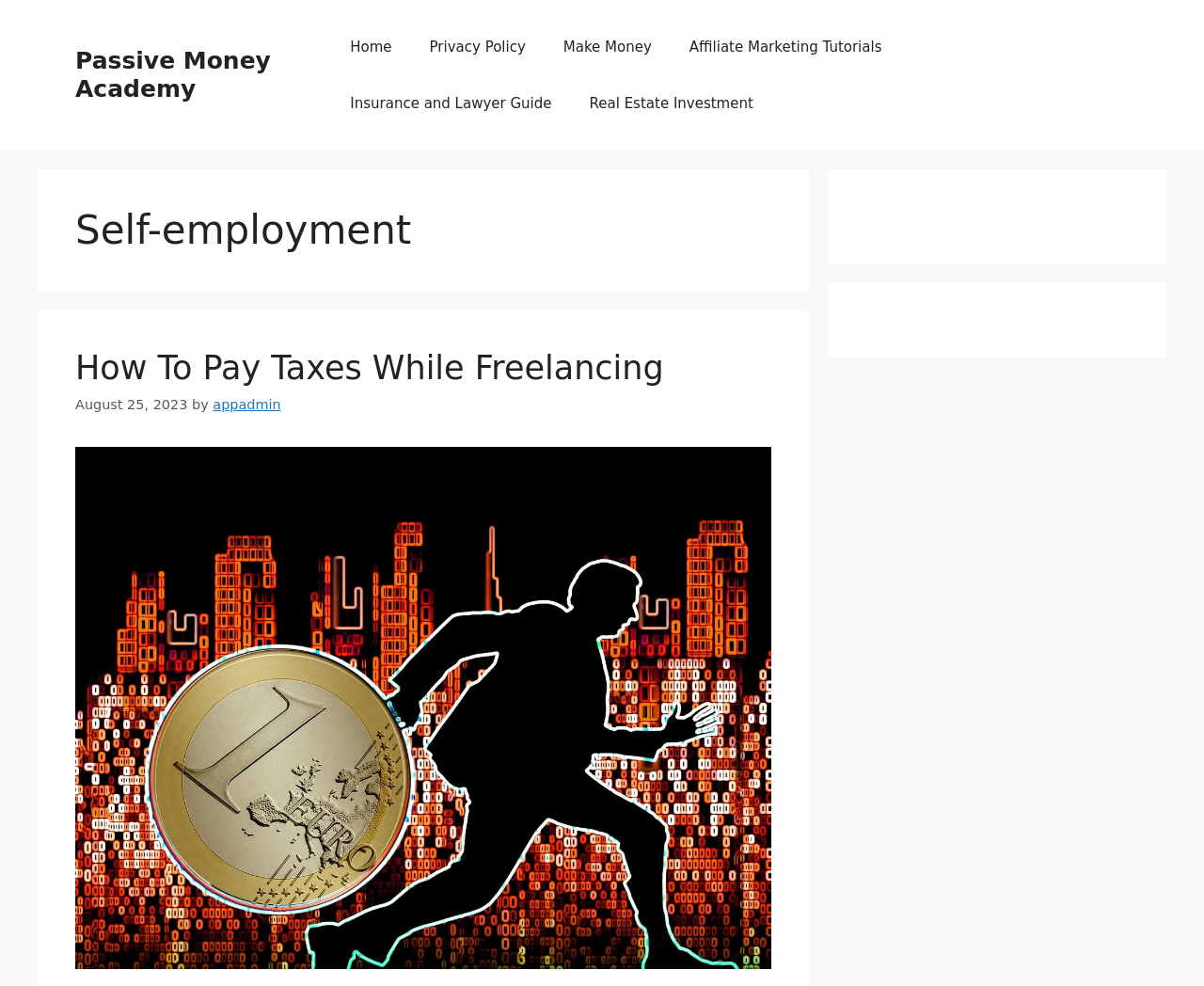Answer the question in a single word or phrase:
How many sections are there on the webpage?

3